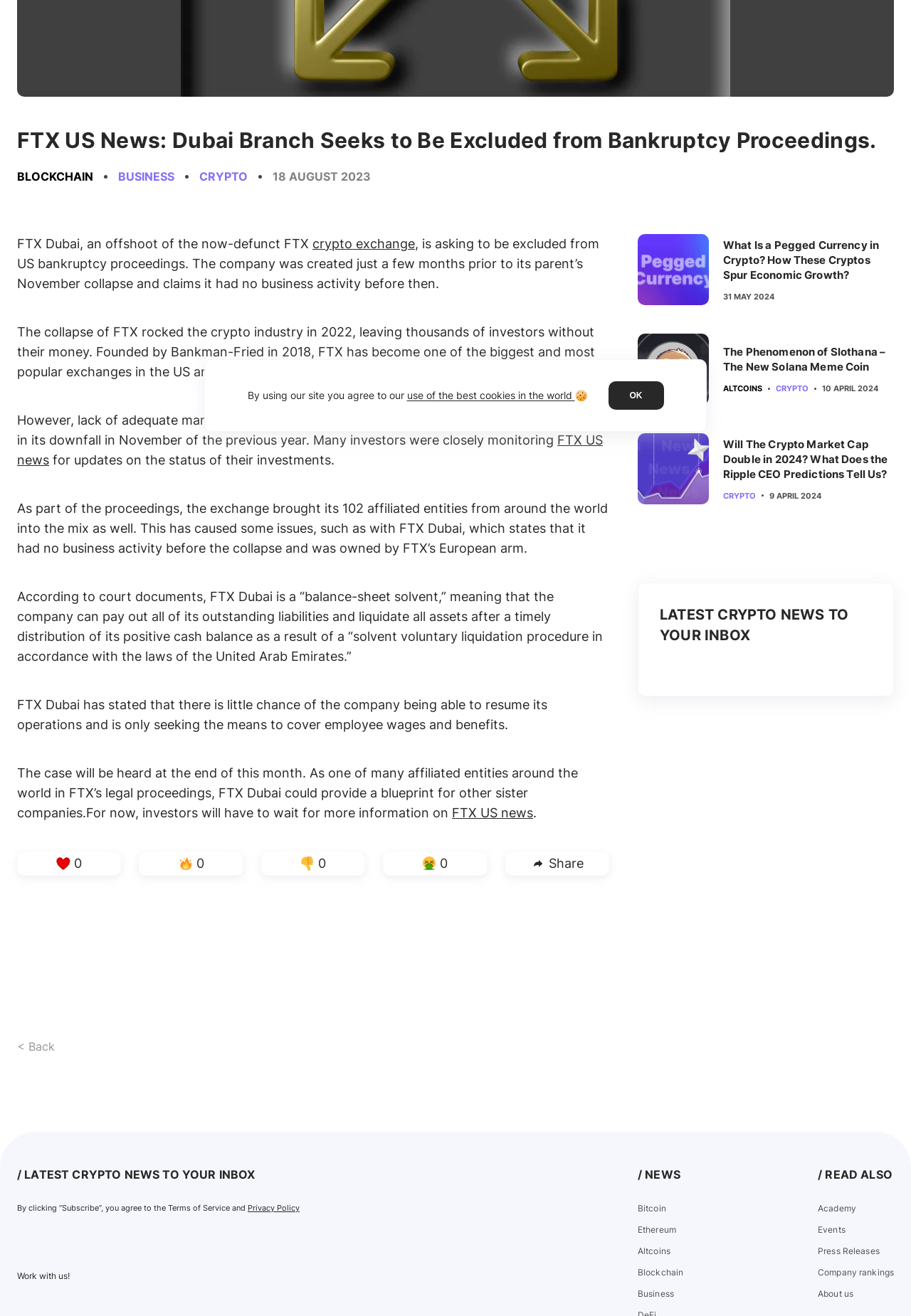Identify the bounding box of the UI element that matches this description: "Business".

[0.13, 0.129, 0.191, 0.14]